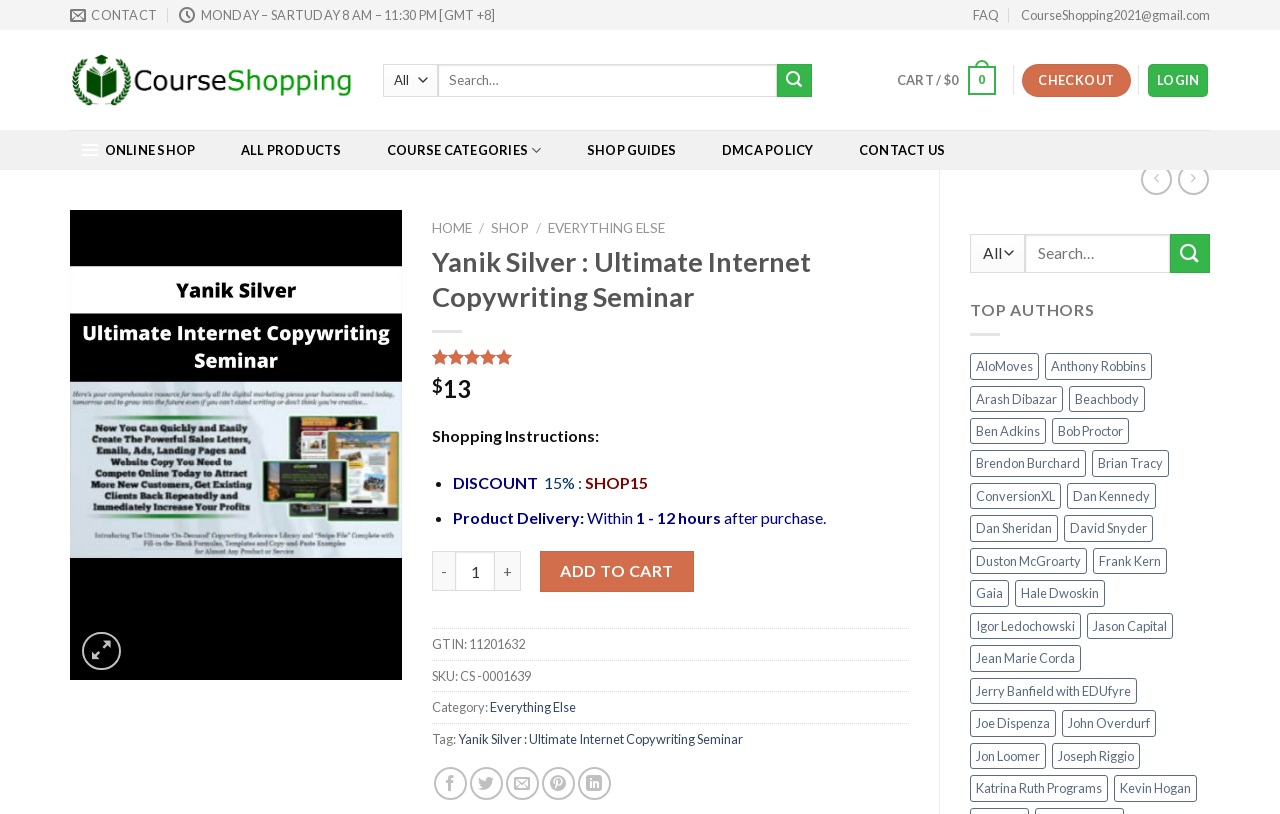Give a short answer using one word or phrase for the question:
How many products does 'Dan Kennedy' have?

84